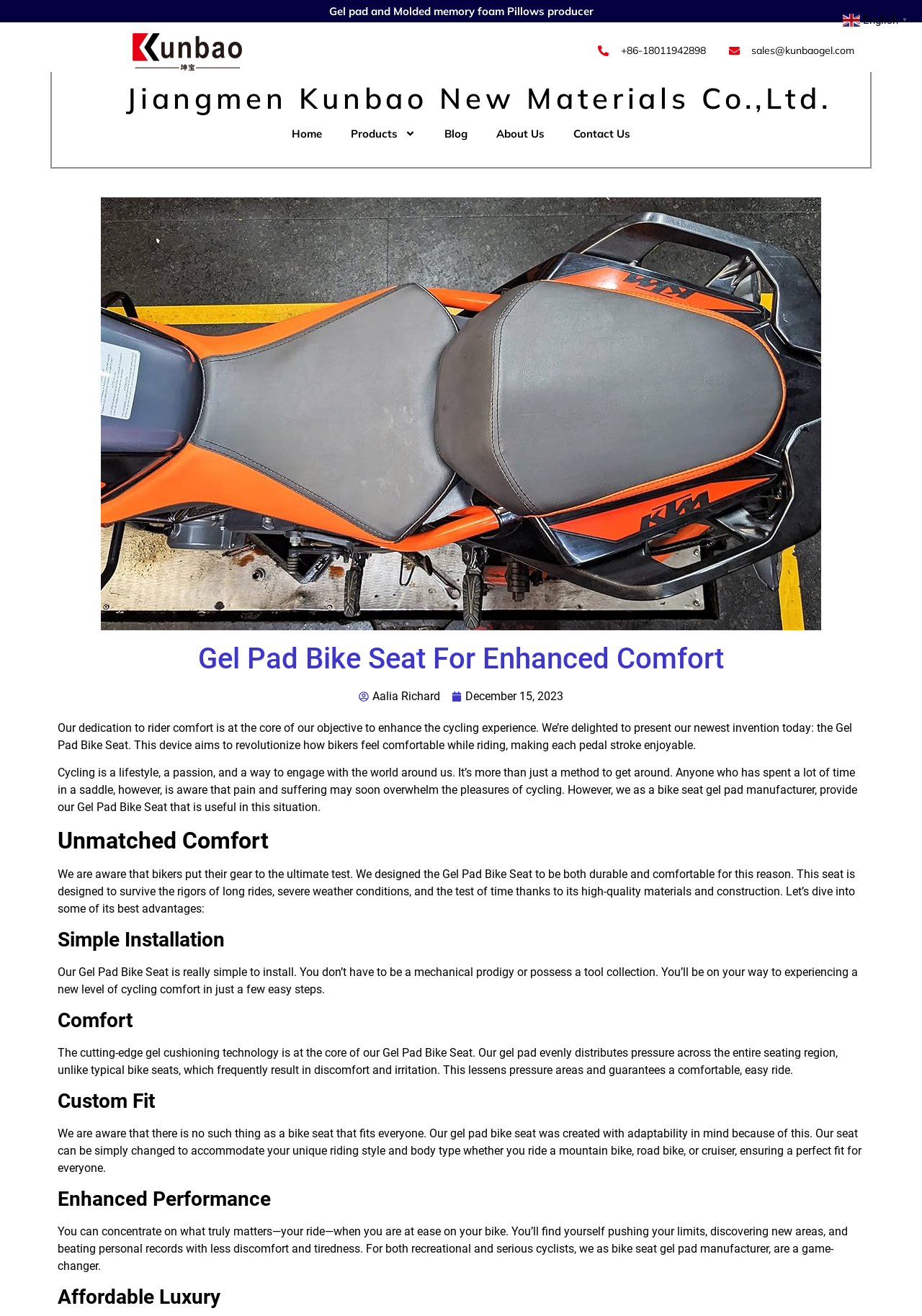Based on the image, give a detailed response to the question: Is the Gel Pad Bike Seat suitable for all types of bikes?

I inferred that the Gel Pad Bike Seat is suitable for all types of bikes by reading the text under the 'Custom Fit' heading, which states 'Our gel pad bike seat was created with adaptability in mind... whether you ride a mountain bike, road bike, or cruiser, ensuring a perfect fit for everyone.' This suggests that the Gel Pad Bike Seat is designed to be adaptable to different types of bikes.